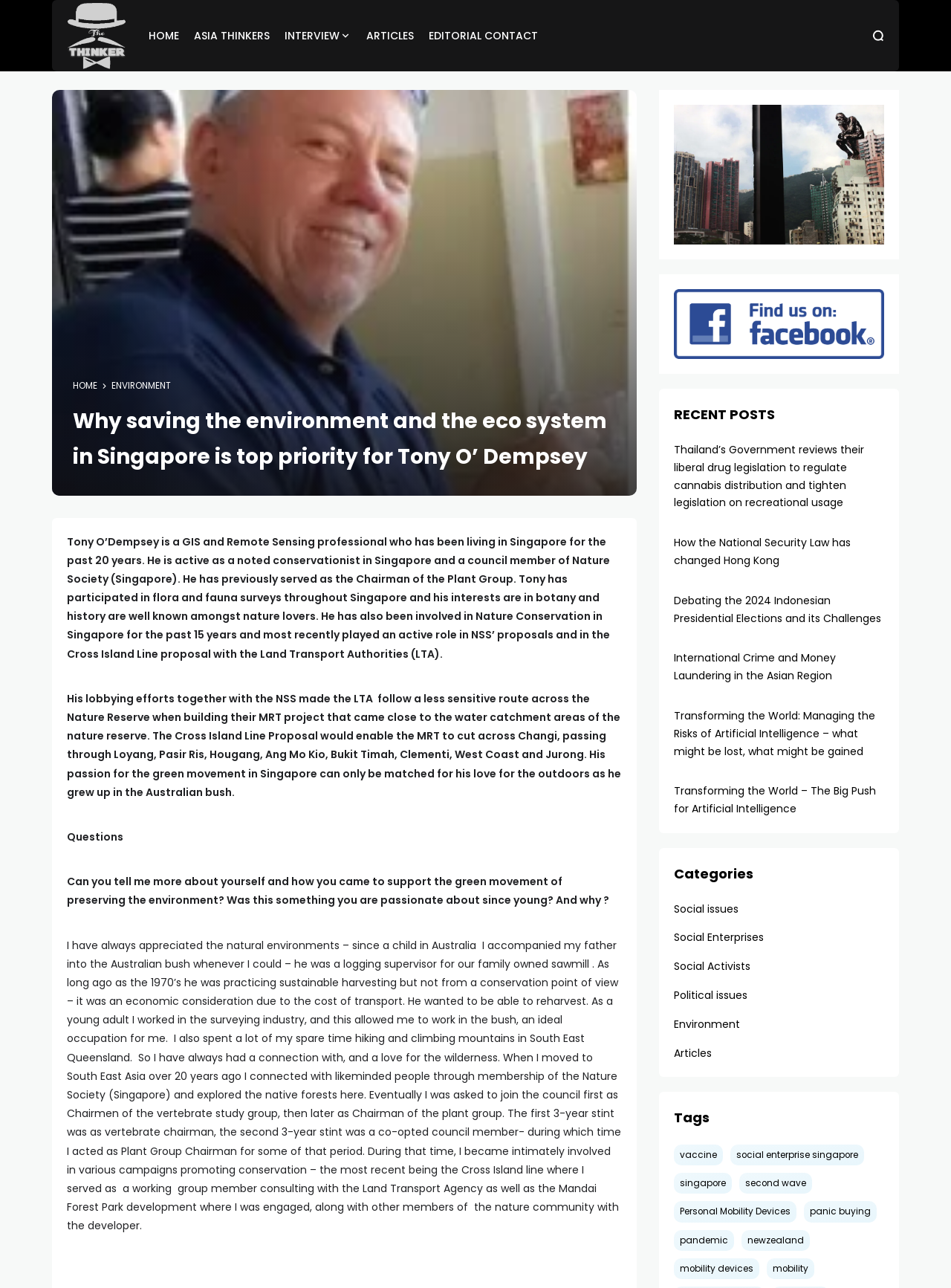What is Tony O'Dempsey's profession?
Your answer should be a single word or phrase derived from the screenshot.

GIS and Remote Sensing professional